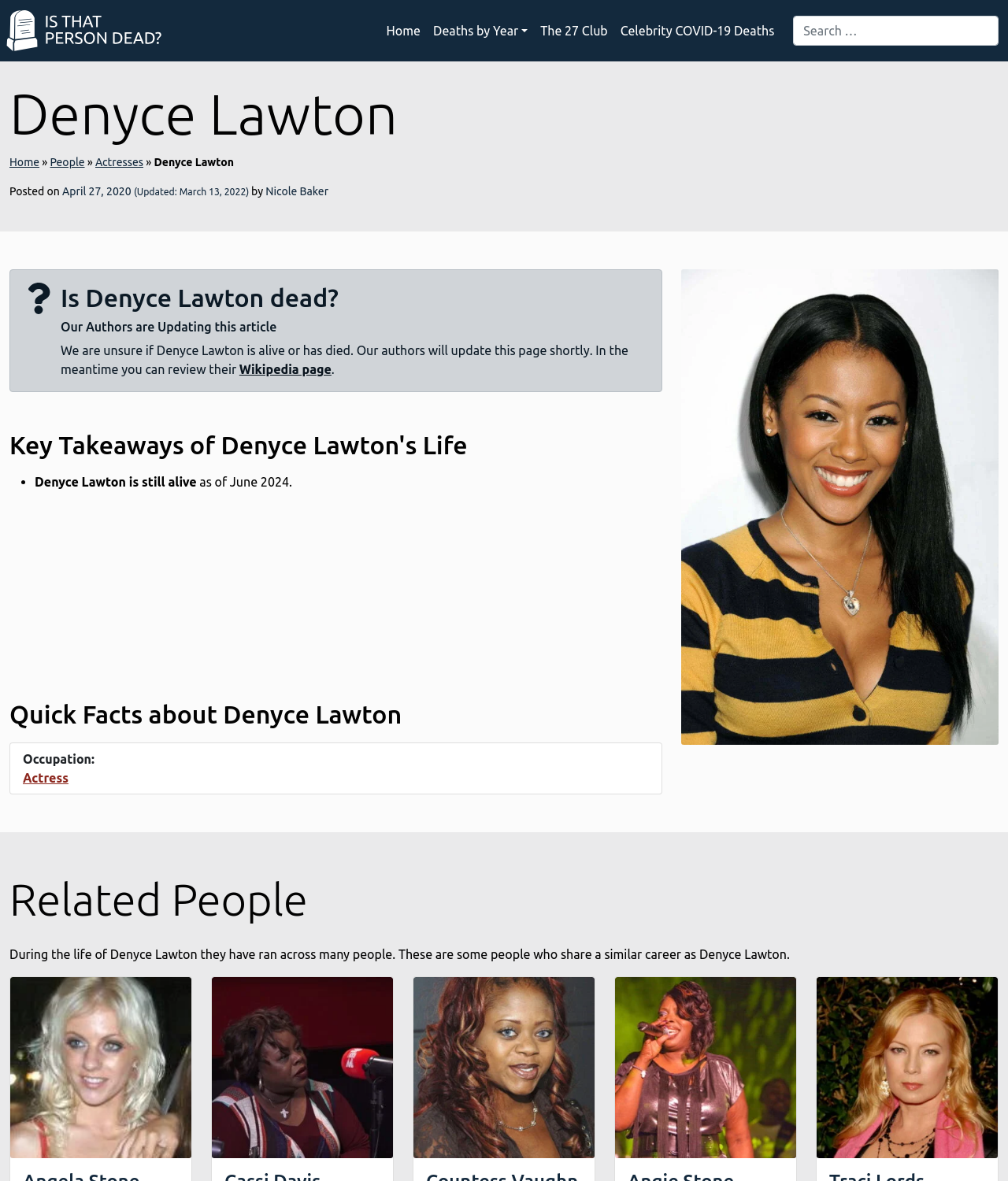Offer a thorough description of the webpage.

This webpage is about Denyce Lawton, an American actress. At the top, there is a main navigation bar with links to "Home", "Deaths by Year", "The 27 Club", and "Celebrity COVID-19 Deaths". On the top right, there is a search bar where users can search for a celebrity.

Below the navigation bar, there is a header section with a heading "Denyce Lawton" and a breadcrumb navigation showing the path "Home » People » Actresses » Denyce Lawton". The header section also includes a posted date and time, "April 27, 2020 (Updated: March 13, 2022)", and the author's name, "Nicole Baker".

The main content of the webpage is divided into several sections. The first section has a heading "Is Denyce Lawton dead?" and a message stating that the authors are updating the article and will provide information on Denyce Lawton's status shortly. There is also a link to Denyce Lawton's Wikipedia page.

The next section has a heading "Key Takeaways of Denyce Lawton's Life" and lists some key points about Denyce Lawton, including that she is still alive as of June 2024.

Below this section, there is an advertisement iframe.

The following section has a heading "Quick Facts about Denyce Lawton" and lists some quick facts about her, including her occupation as an actress.

On the right side of the webpage, there is a large image of Denyce Lawton.

The final section has a heading "Related People" and lists some people who share a similar career as Denyce Lawton, including Cassi Davis, Countess Vaughn, Angie Stone, and Traci Lords, each with their own image.